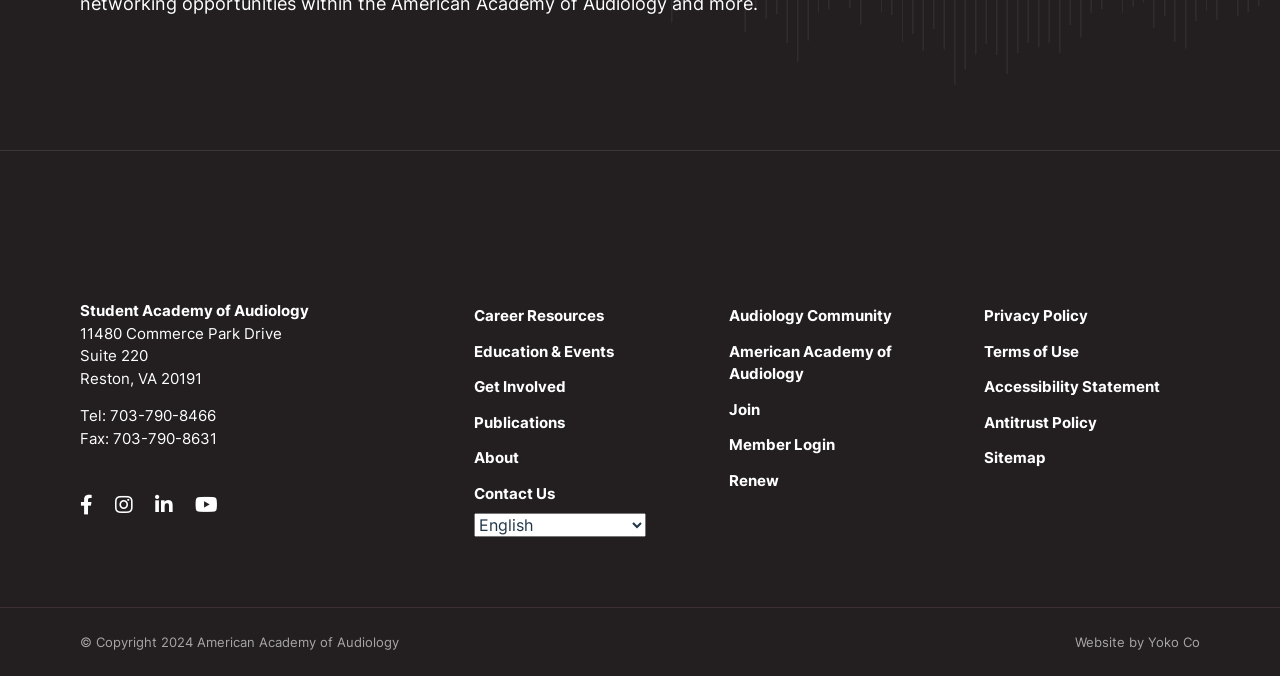Based on the image, please respond to the question with as much detail as possible:
What is the phone number of the organization?

The phone number of the organization can be found in the top-left corner of the webpage, where it is written in text as 'Tel: 703-790-8466'.